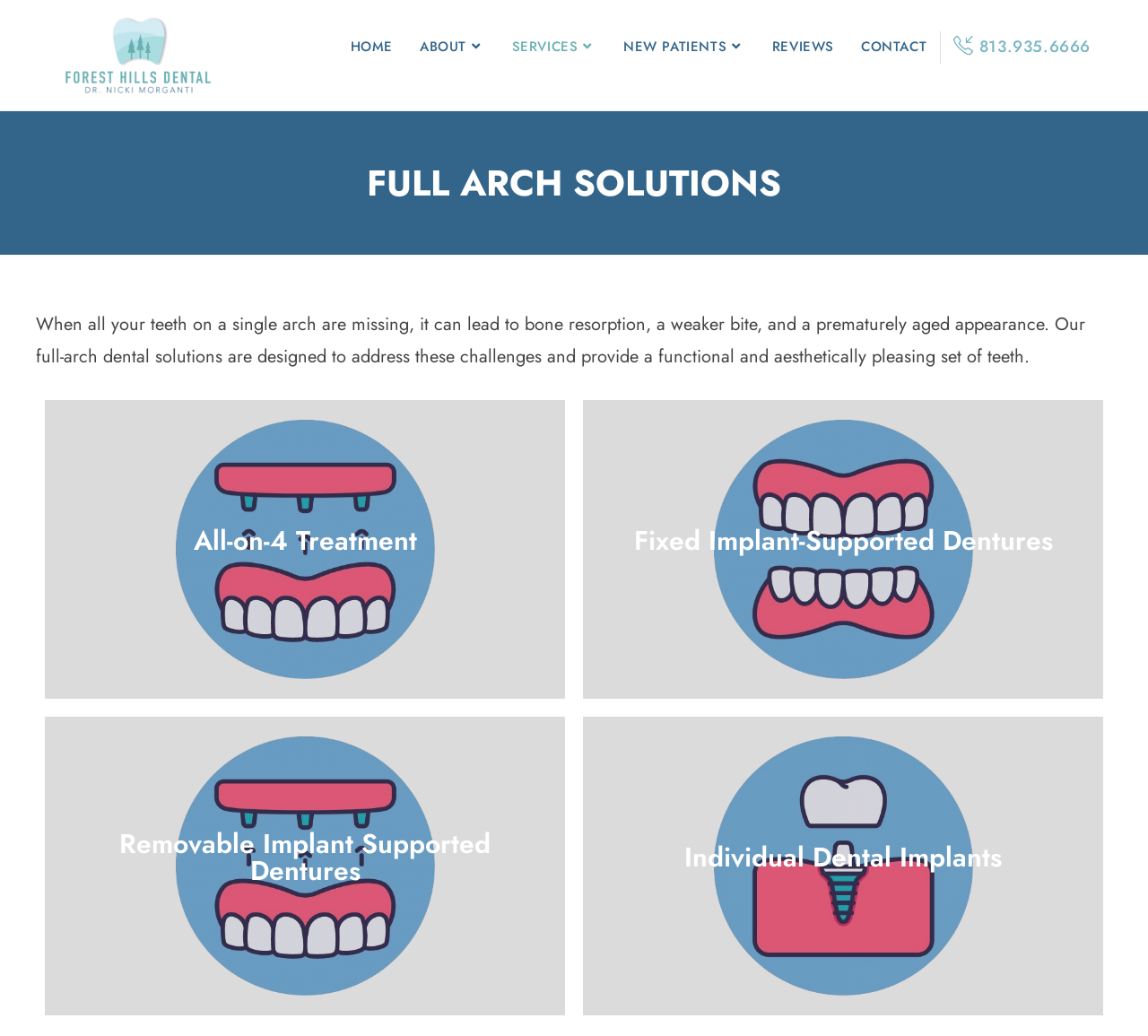Using a single word or phrase, answer the following question: 
What is the advantage of Removable Implant Supported Dentures?

Easy removal for cleaning